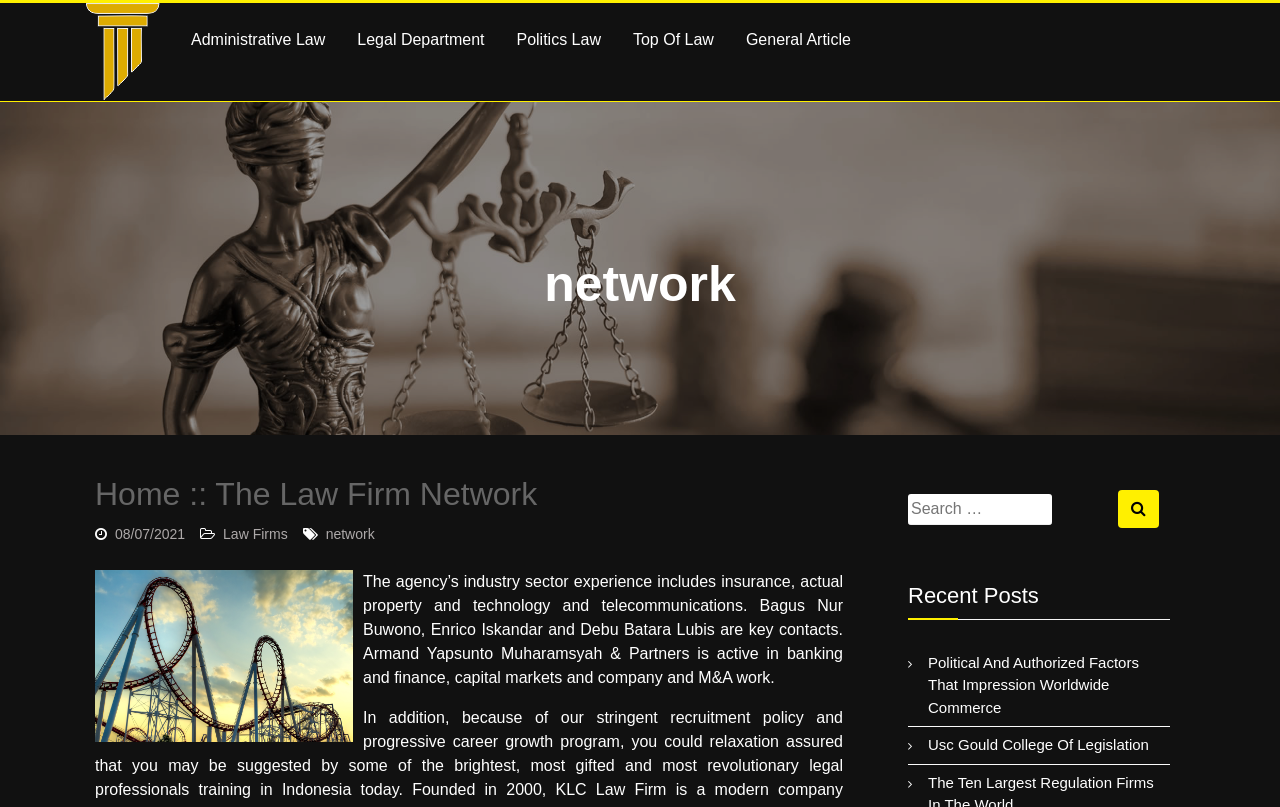Please determine the bounding box coordinates of the element's region to click in order to carry out the following instruction: "Click on the 'Legal Department' link". The coordinates should be four float numbers between 0 and 1, i.e., [left, top, right, bottom].

[0.267, 0.004, 0.391, 0.095]